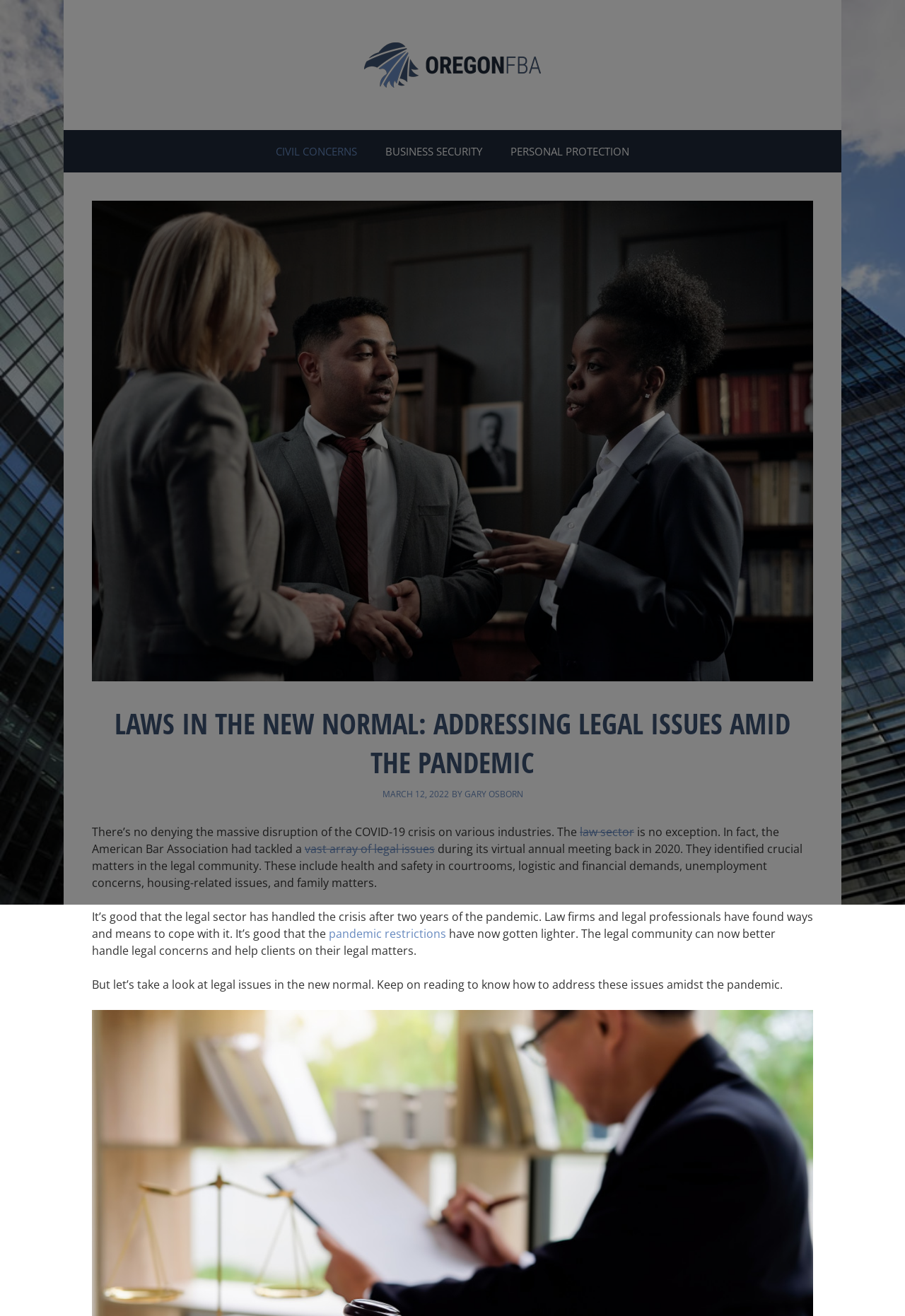Locate the bounding box coordinates of the element to click to perform the following action: 'Click on the Oregon FBA link'. The coordinates should be given as four float values between 0 and 1, in the form of [left, top, right, bottom].

[0.402, 0.043, 0.598, 0.054]